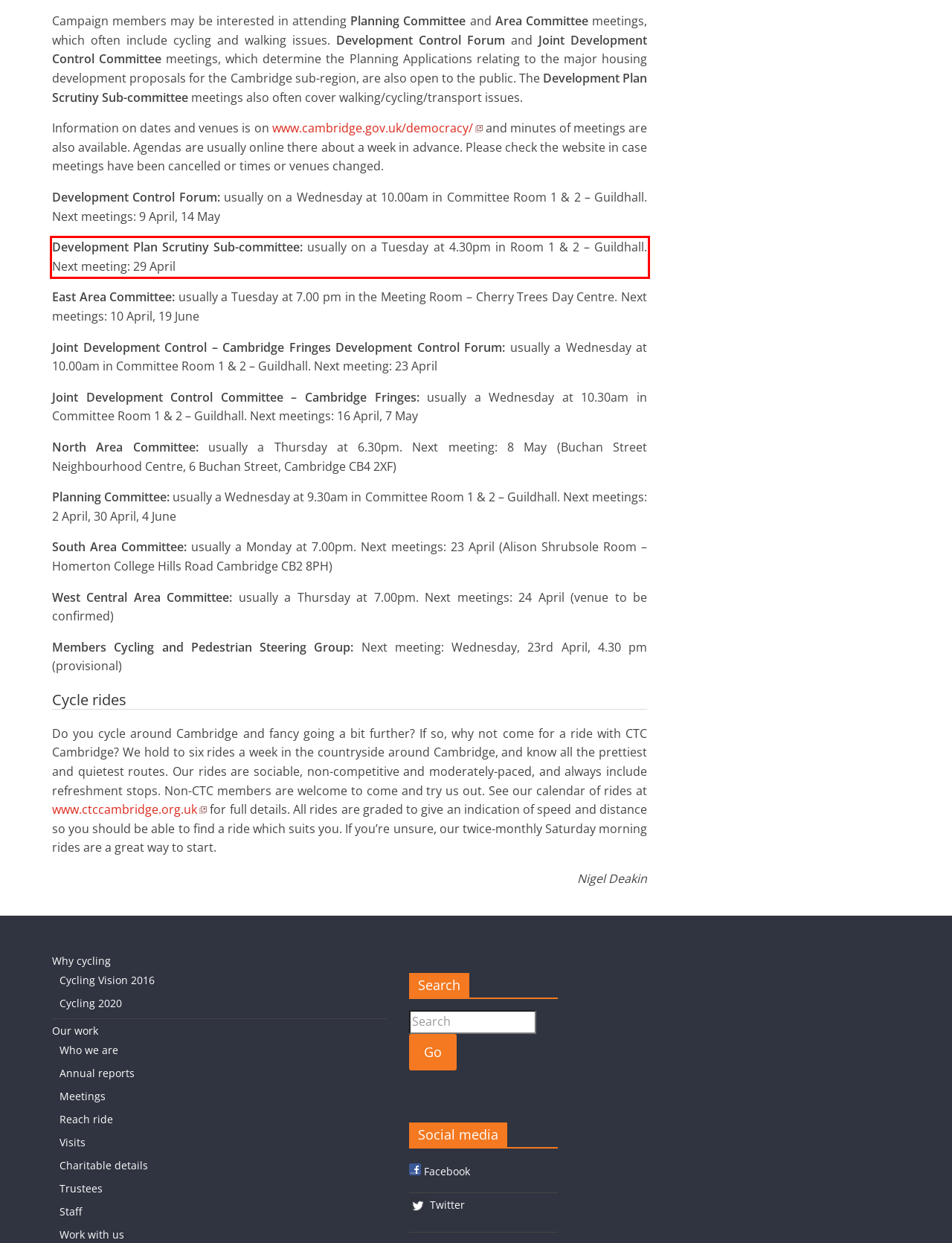Please take the screenshot of the webpage, find the red bounding box, and generate the text content that is within this red bounding box.

Development Plan Scrutiny Sub-committee: usually on a Tuesday at 4.30pm in Room 1 & 2 – Guildhall. Next meeting: 29 April